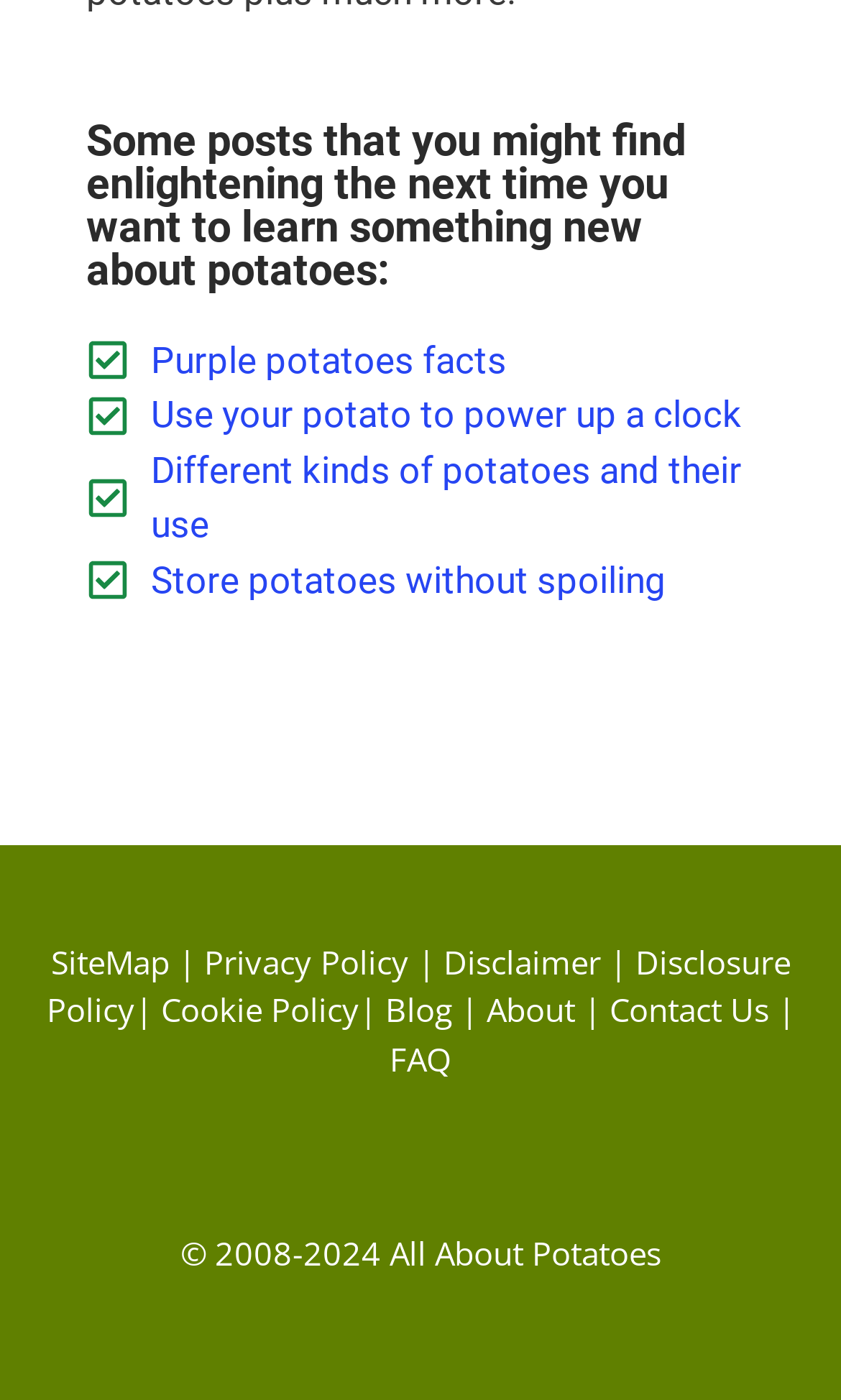Find the bounding box coordinates for the HTML element described as: "Contact Us". The coordinates should consist of four float values between 0 and 1, i.e., [left, top, right, bottom].

[0.724, 0.706, 0.914, 0.737]